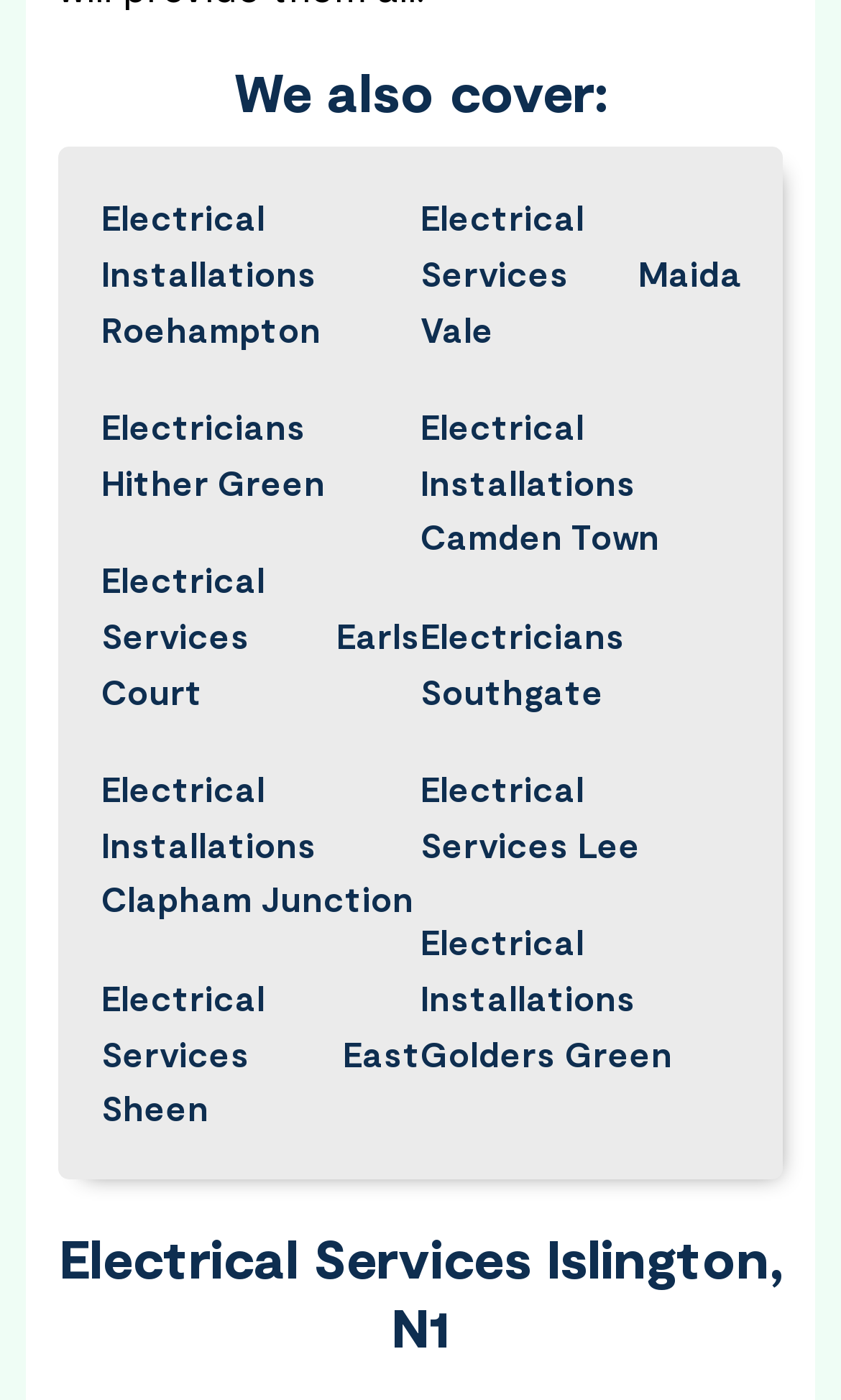Can you show the bounding box coordinates of the region to click on to complete the task described in the instruction: "view archives"?

None